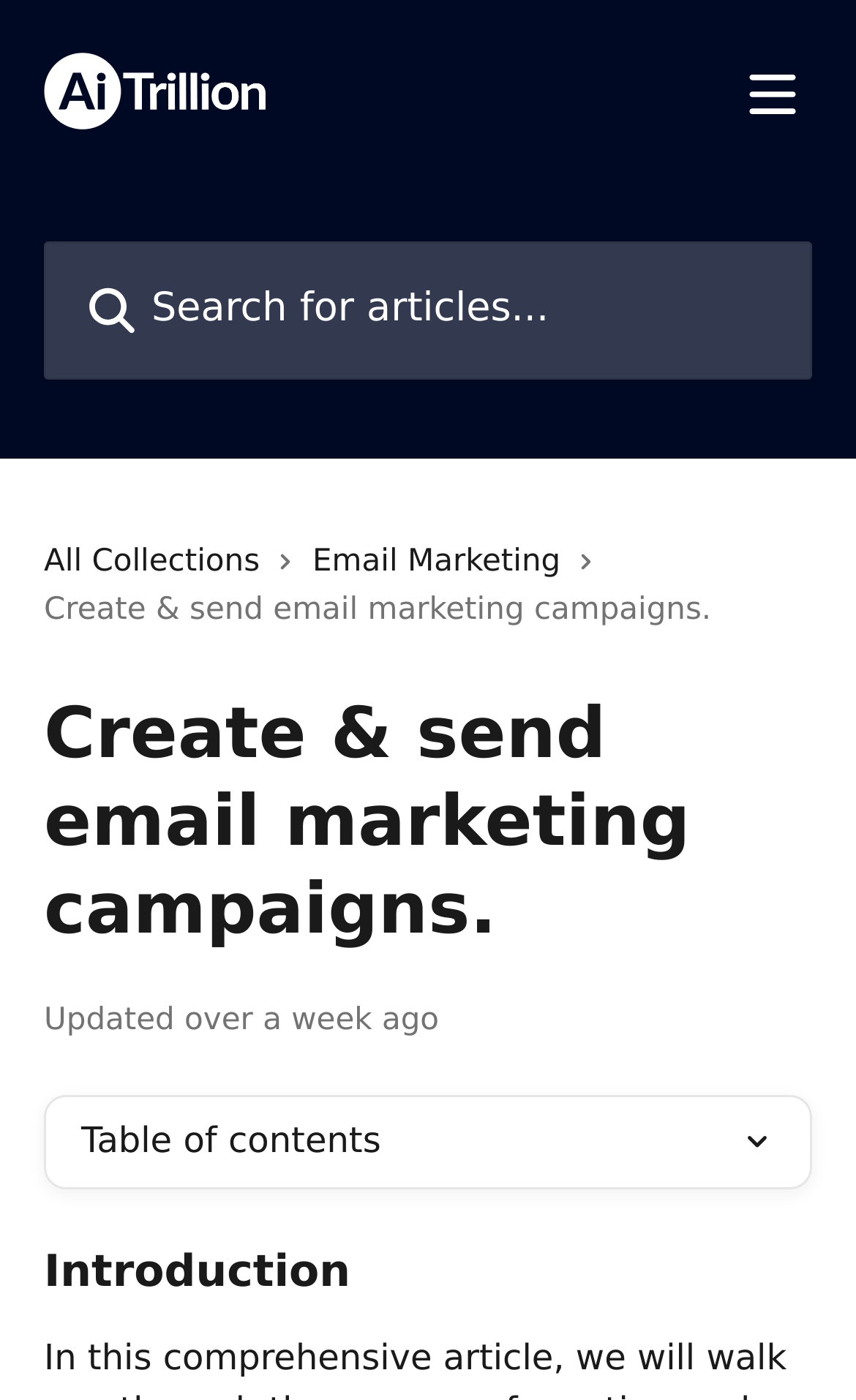From the details in the image, provide a thorough response to the question: What is the last updated time of the article?

The last updated time of the article can be found in the static text 'Updated over a week ago' which is located in the middle section of the webpage. This text indicates when the article was last updated.